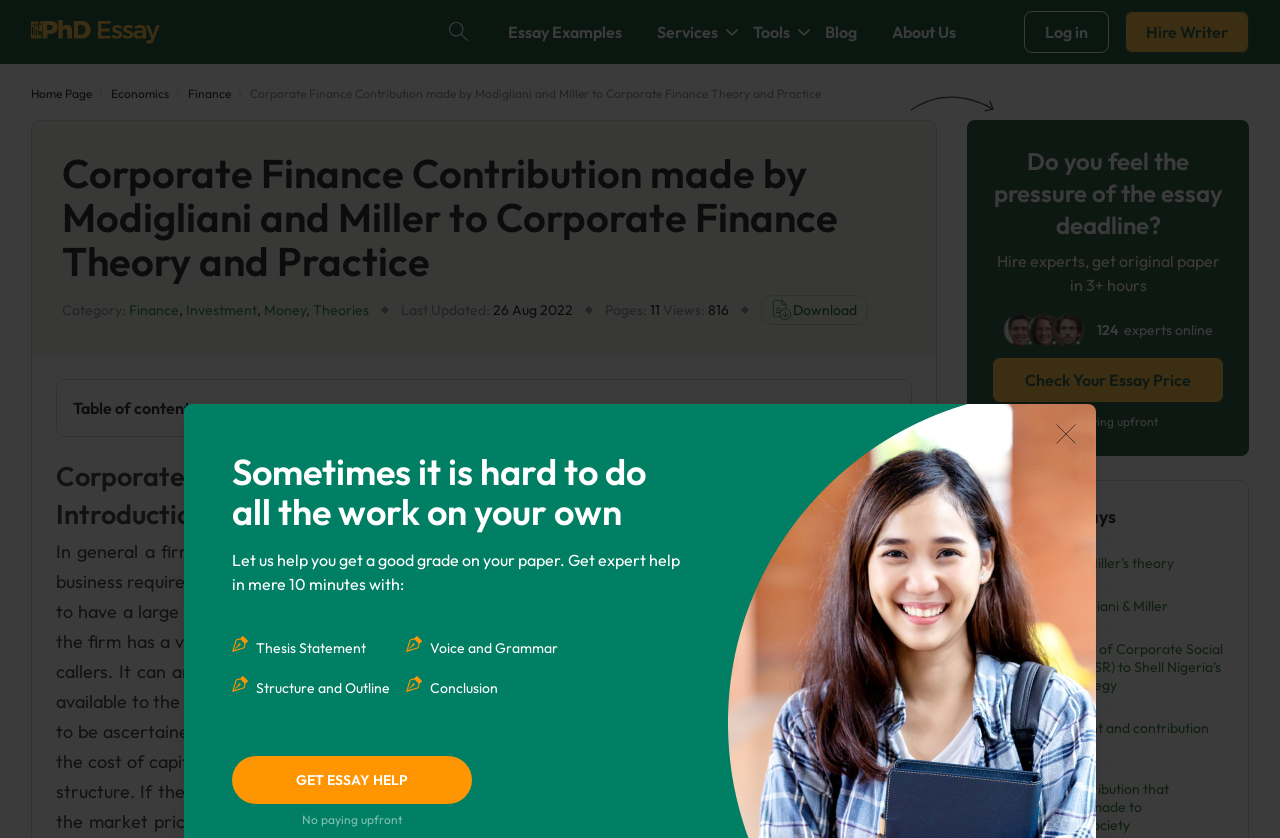Identify the primary heading of the webpage and provide its text.

Corporate Finance Contribution made by Modigliani and Miller to Corporate Finance Theory and Practice